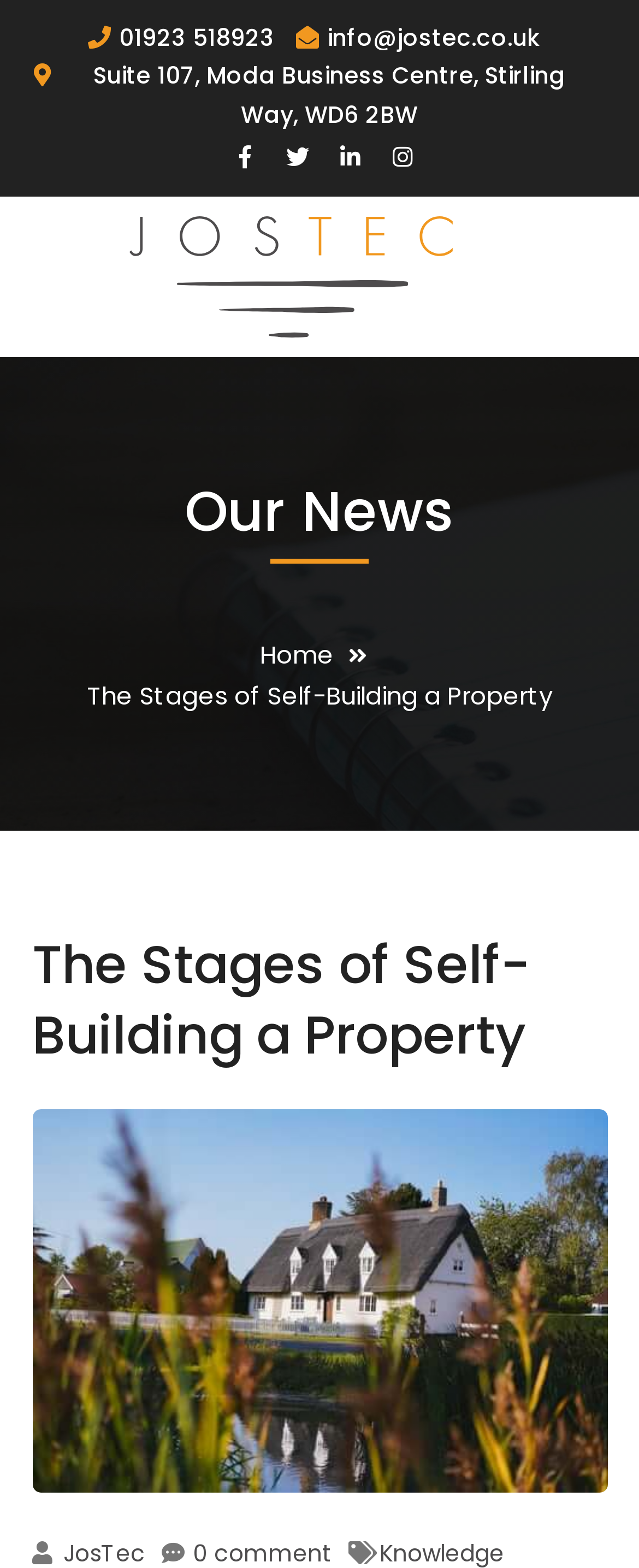Can you find and generate the webpage's heading?

The Stages of Self-Building a Property